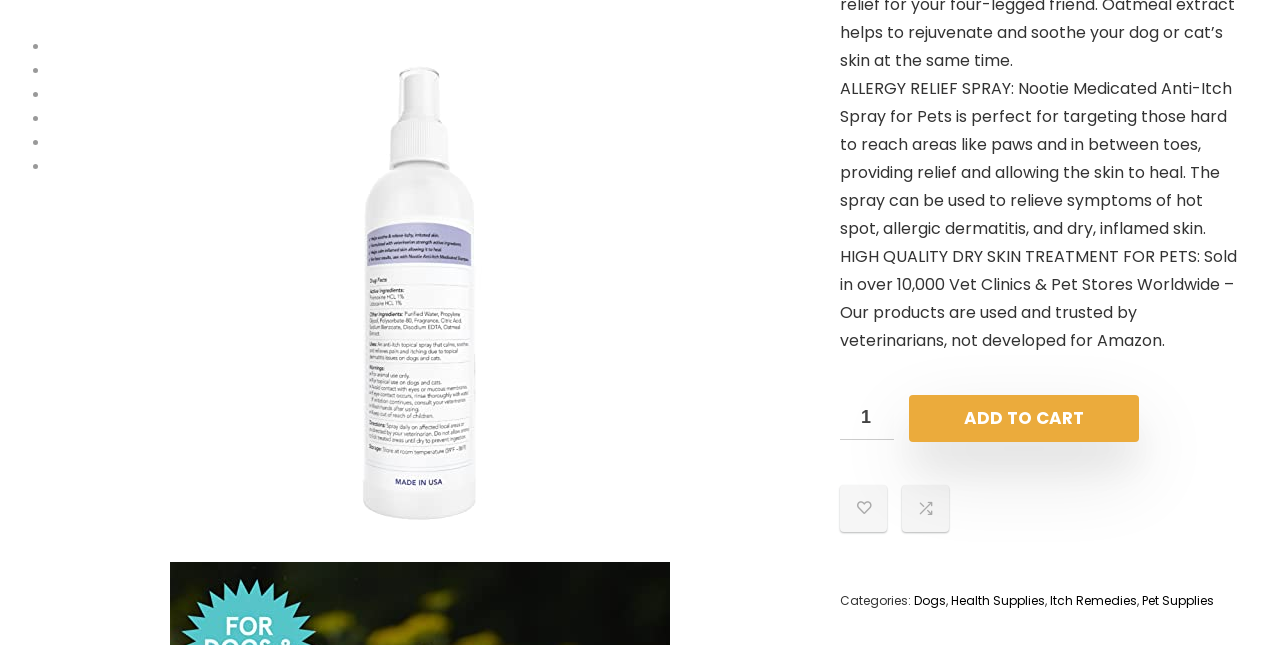Based on the element description "Dogs", predict the bounding box coordinates of the UI element.

[0.714, 0.918, 0.739, 0.944]